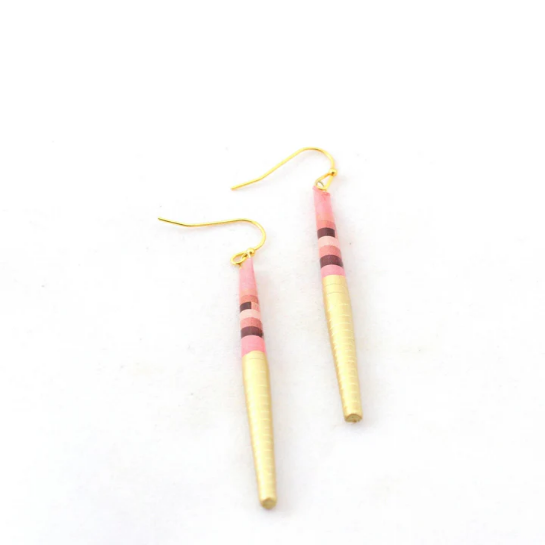Answer briefly with one word or phrase:
Where are the earrings ethically handmade?

Eswatini, Southern Africa